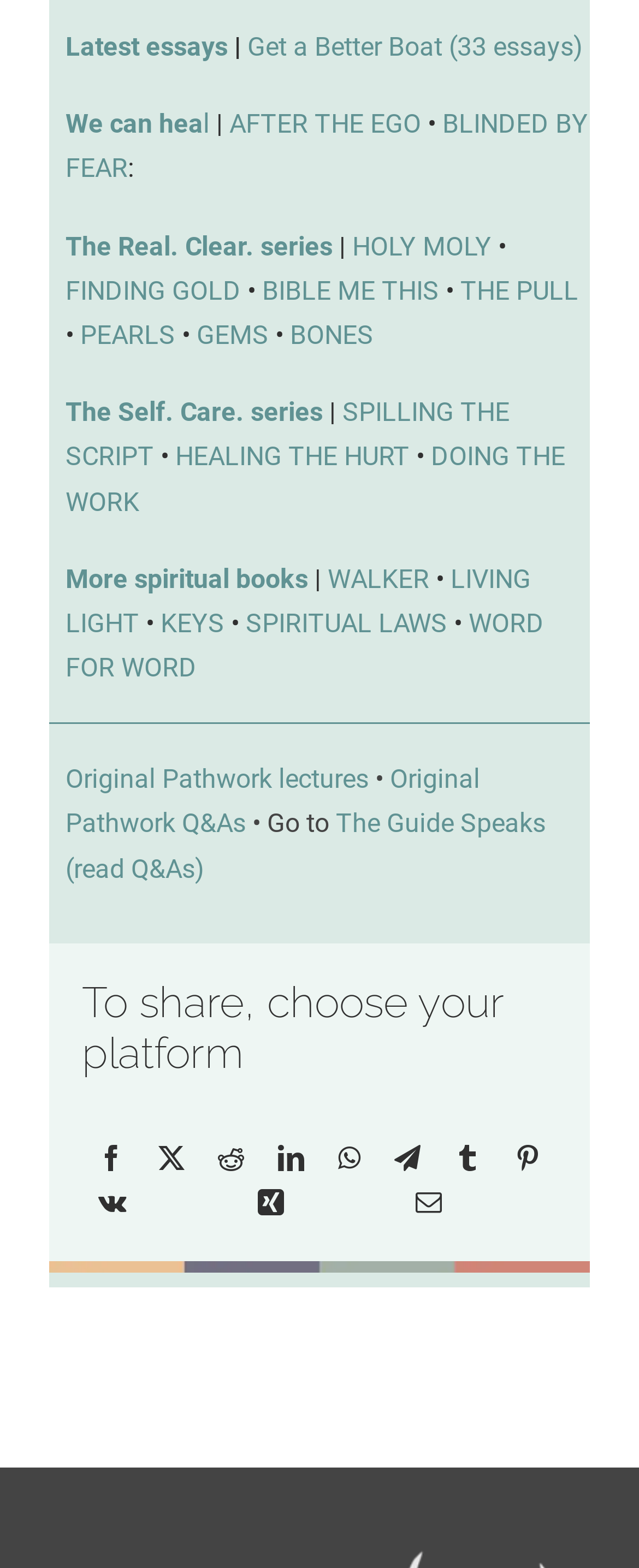Given the element description, predict the bounding box coordinates in the format (top-left x, top-left y, bottom-right x, bottom-right y). Make sure all values are between 0 and 1. Here is the element description: To share, choose your platform

[0.077, 0.602, 0.923, 0.804]